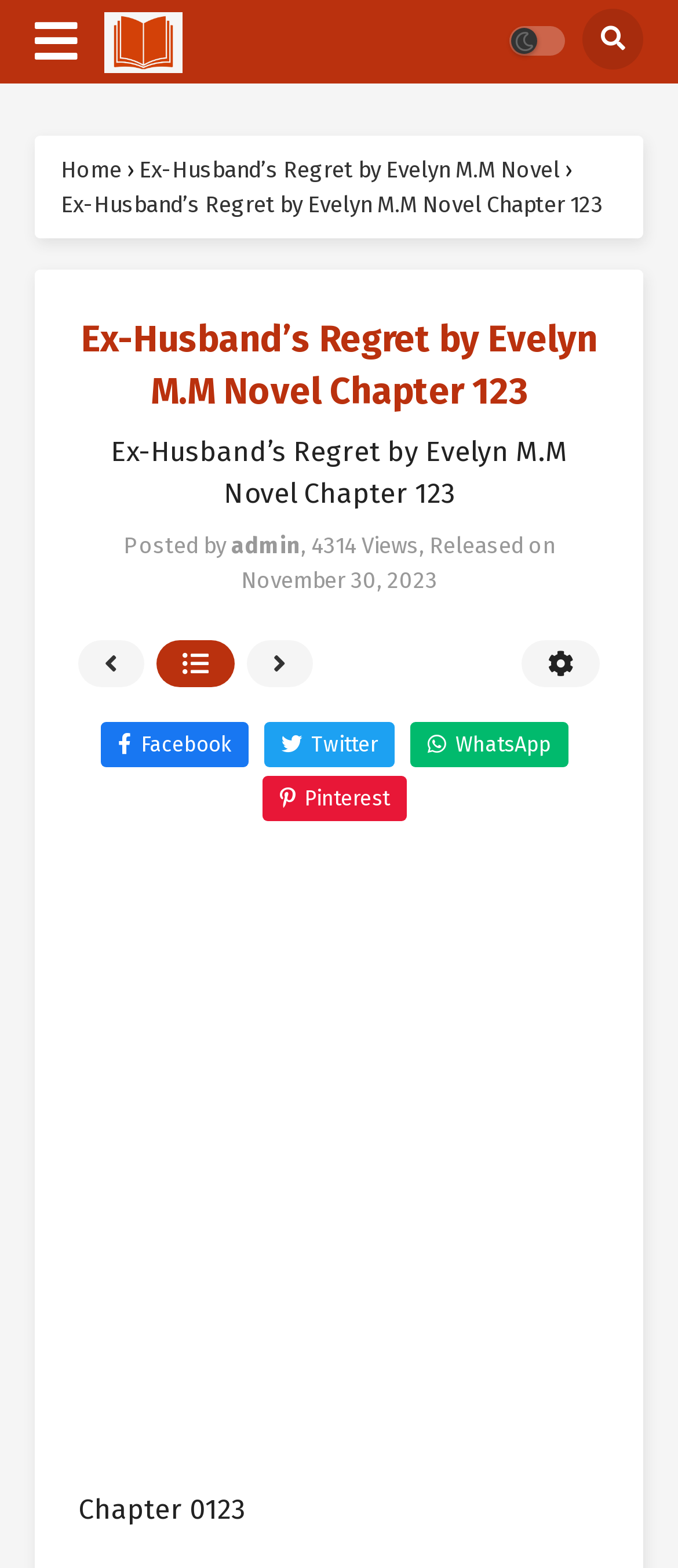Find the bounding box coordinates corresponding to the UI element with the description: "aria-label="Advertisement" name="aswift_1" title="Advertisement"". The coordinates should be formatted as [left, top, right, bottom], with values as floats between 0 and 1.

[0.0, 0.546, 1.0, 0.906]